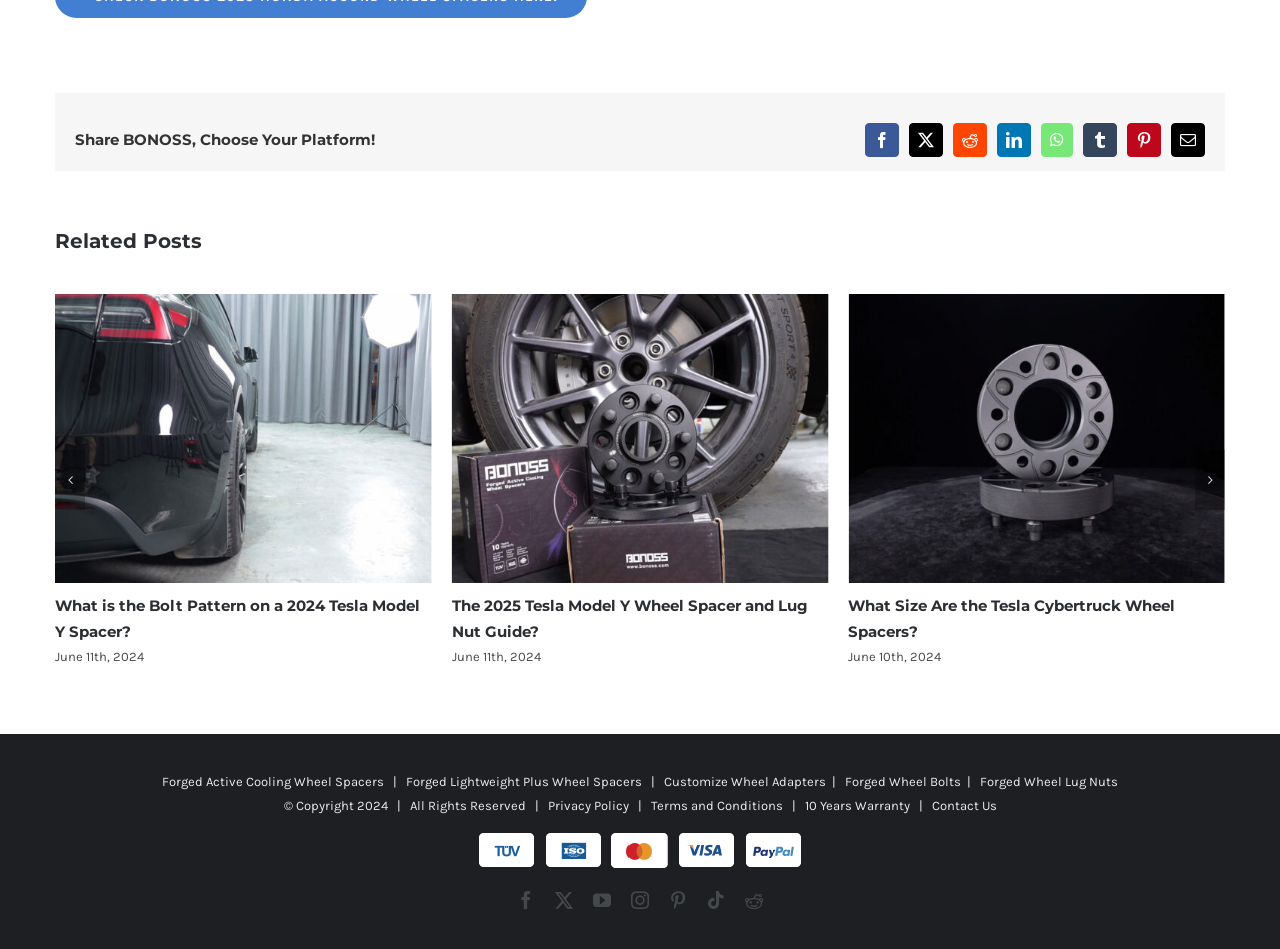Please identify the bounding box coordinates of the clickable area that will fulfill the following instruction: "View post 'The 2025 Tesla Model Y Wheel Spacer and Lug Nut Guide?'". The coordinates should be in the format of four float numbers between 0 and 1, i.e., [left, top, right, bottom].

[0.043, 0.628, 0.321, 0.675]